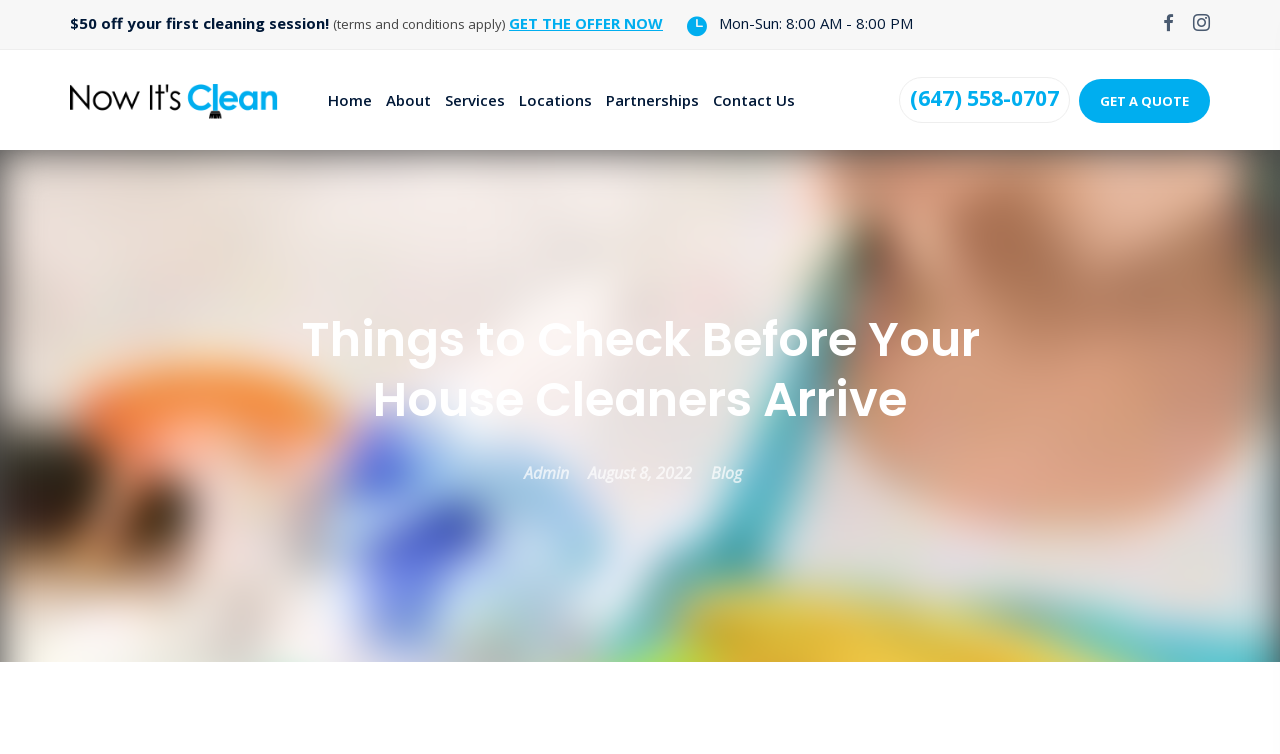Write a detailed summary of the webpage, including text, images, and layout.

This webpage is about preparing for a house cleaning appointment. At the top, there is a promotional banner offering $50 off the first cleaning session, with a call-to-action button "GET THE OFFER NOW" on the right side. Below the banner, there is a line of text displaying the business hours, "Mon-Sun: 8:00 AM - 8:00 PM". 

On the top-left corner, there is the Now It's Clean logo, and on the top-right corner, there are social media icons and a phone number. The main navigation menu is located below the logo, with links to "Home", "About", "Services", "Locations", "Partnerships", and "Contact Us".

The main content of the page is headed by "Things to Check Before Your House Cleaners Arrive", which is a detailed list of preparations for the cleaning appointment. Below the heading, there are additional links to "Admin", a date "August 8, 2022", and a "Blog" section.